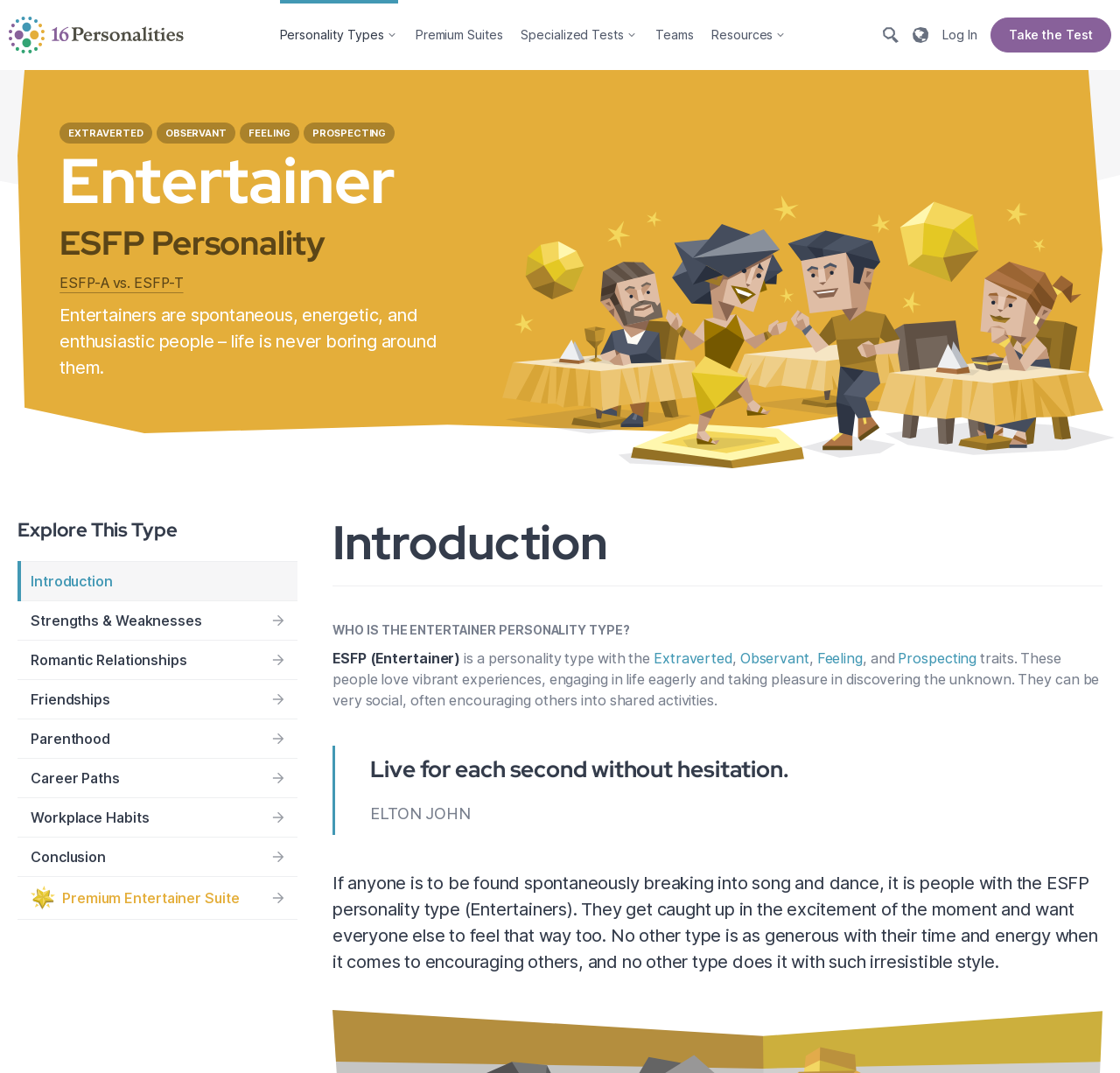Analyze and describe the webpage in a detailed narrative.

This webpage is about the ESFP personality type, also known as the Entertainer. At the top, there are several links, including "Skip to main content", "Skip to search", and "16Personalities", which is also accompanied by an image of the 16Personalities logo. Below this, there is a navigation menu with links to "Personality Types", "Premium Suites", "Specialized Tests", "Teams", and "Resources".

On the left side of the page, there are four static text elements, each describing a trait of the ESFP personality type: "EXTRAVERTED", "OBSERVANT", "FEELING", and "PROSPECTING". Below these, there is a heading "ESFP Personality" and a link to "ESFP-A vs. ESFP-T". There is also a static text element that provides a brief description of Entertainers, stating that they are "spontaneous, energetic, and enthusiastic people – life is never boring around them."

To the right of this text, there is a large image that represents the ESFP personality type, depicting a joyful scene of a female ESFP dancer inviting a male ESFP from the audience to join her on stage. The image is accompanied by a navigation menu with links to explore different aspects of the ESFP personality type, including "Introduction", "Strengths & Weaknesses", "Romantic Relationships", "Friendships", "Parenthood", "Career Paths", "Workplace Habits", and "Conclusion". There is also a link to a "Premium Entertainer Suite" with a yellow star icon.

Below the image, there is a section that provides more information about the ESFP personality type, including a heading "Introduction" and a static text element that asks "WHO IS THE ENTERTAINER PERSONALITY TYPE?" There is also a term "ESFP (Entertainer)" and a description of the personality type, stating that they have "Extraverted", "Observant", "Feeling", and "Prospecting" traits. The text also describes Entertainers as people who "love vibrant experiences, engaging in life eagerly and taking pleasure in discovering the unknown."

The page also features a blockquote with a quote from Elton John, "Live for each second without hesitation." Finally, there is a static text element that provides more information about Entertainers, stating that they are people who "get caught up in the excitement of the moment and want everyone else to feel